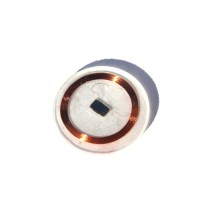Describe every detail you can see in the image.

The image features a small, circular RFID tag encased in white plastic, designed in the shape of a disc. At the center, there is a dark square chip surrounded by a copper coil, indicating its functionality as an RFID (Radio Frequency Identification) device. This tag is likely used for identification or tracking purposes, fitting neatly into various applications such as inventory management, access control, or personal identification. The design emphasizes compactness and ease of integration into wallets or other items, highlighting practicality and versatility in RFID technology.